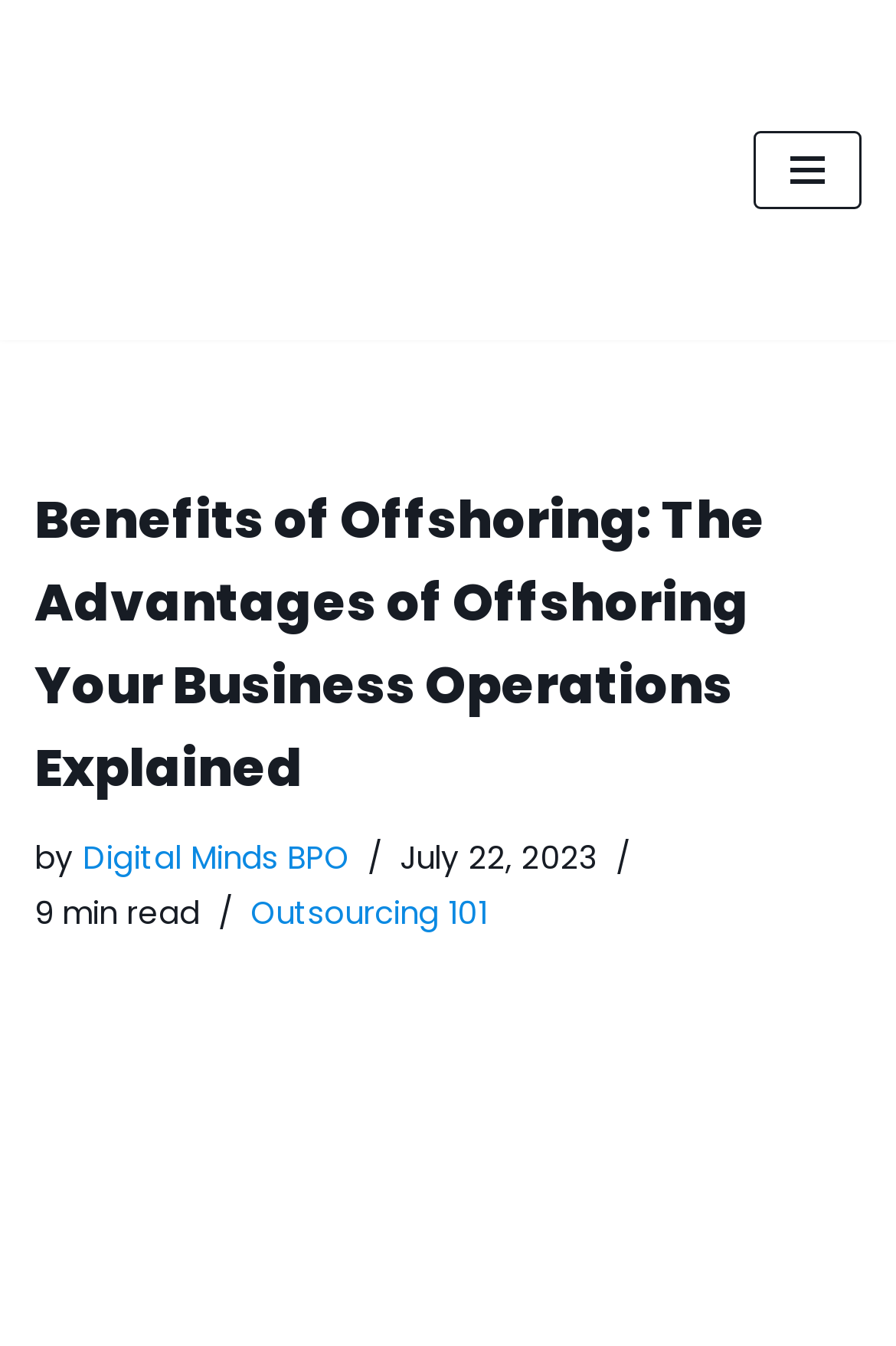What is the date of the article?
Using the picture, provide a one-word or short phrase answer.

July 22, 2023